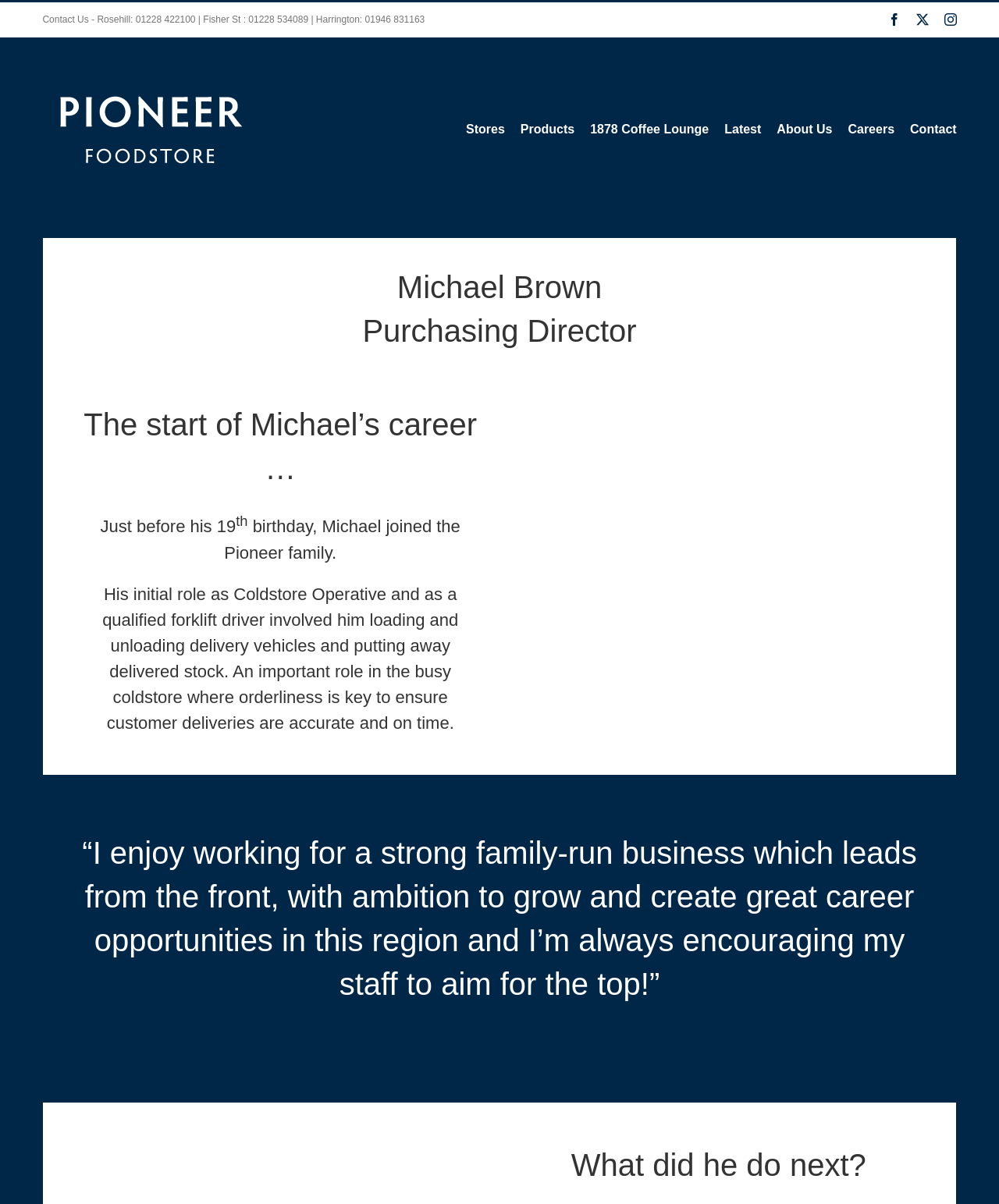Determine the bounding box coordinates for the area you should click to complete the following instruction: "Go to the top of the page".

[0.904, 0.807, 0.941, 0.83]